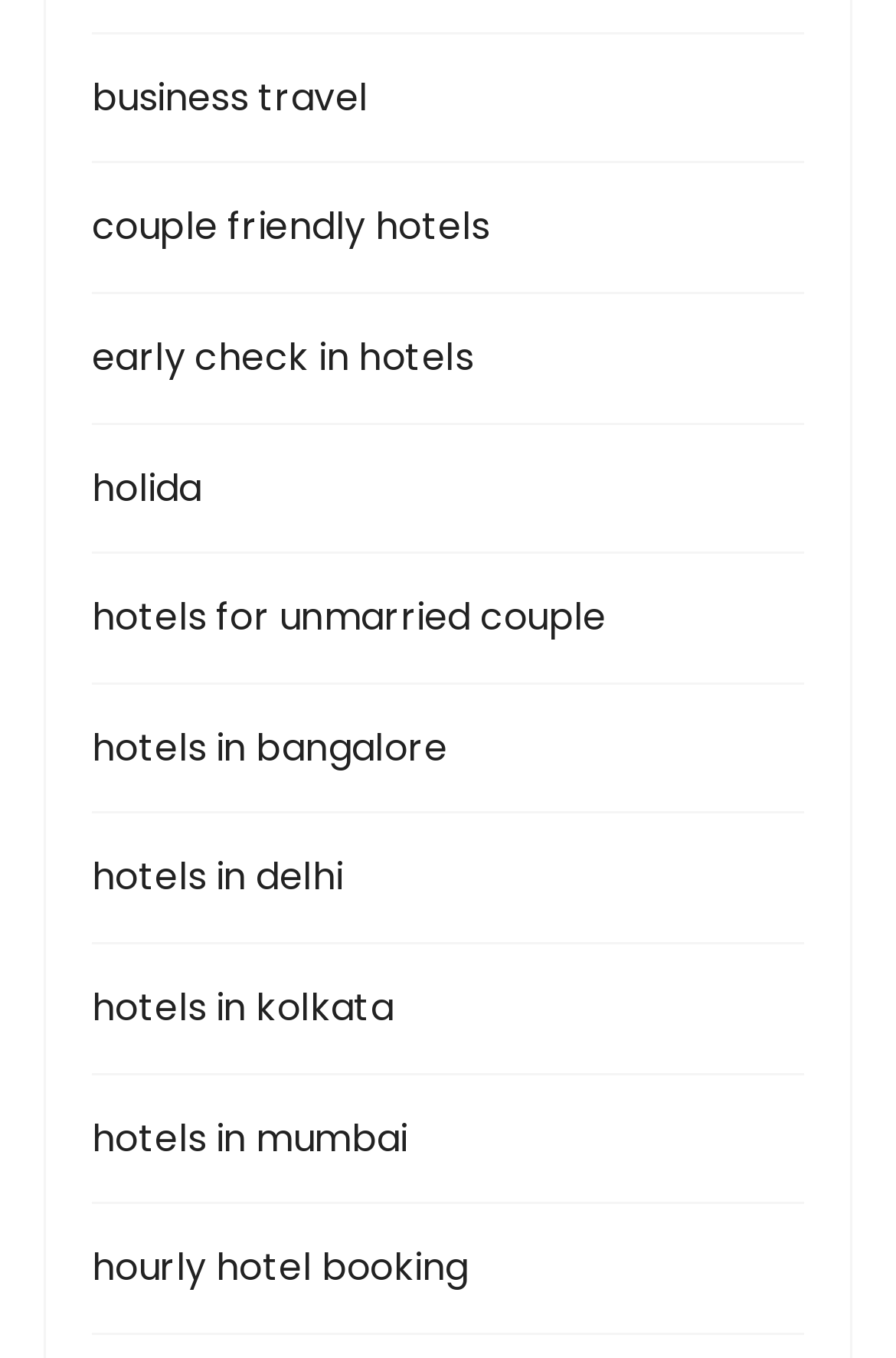Given the description of the UI element: "holida", predict the bounding box coordinates in the form of [left, top, right, bottom], with each value being a float between 0 and 1.

[0.102, 0.338, 0.739, 0.381]